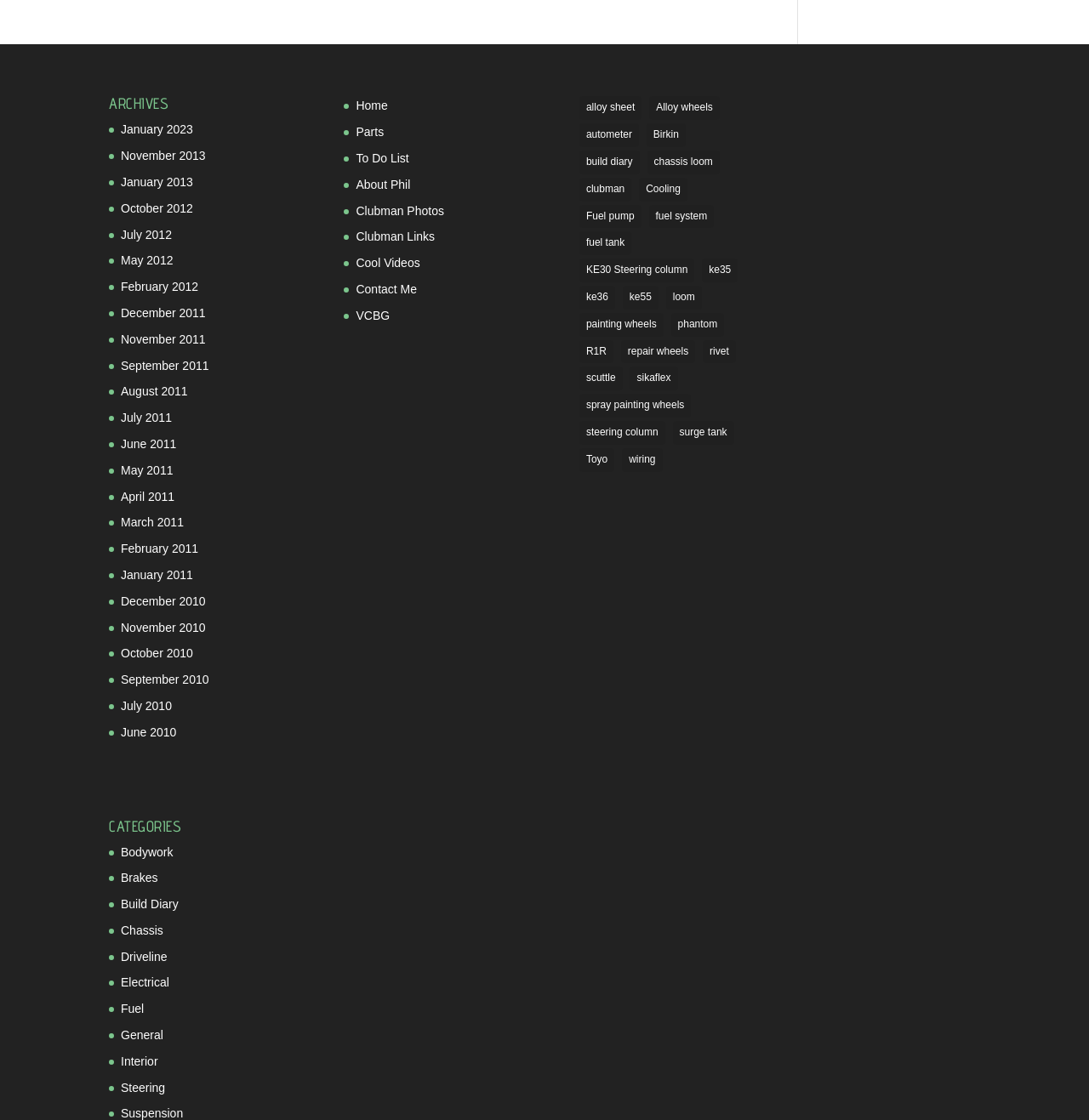Using floating point numbers between 0 and 1, provide the bounding box coordinates in the format (top-left x, top-left y, bottom-right x, bottom-right y). Locate the UI element described here: KE30 Steering column

[0.532, 0.231, 0.638, 0.252]